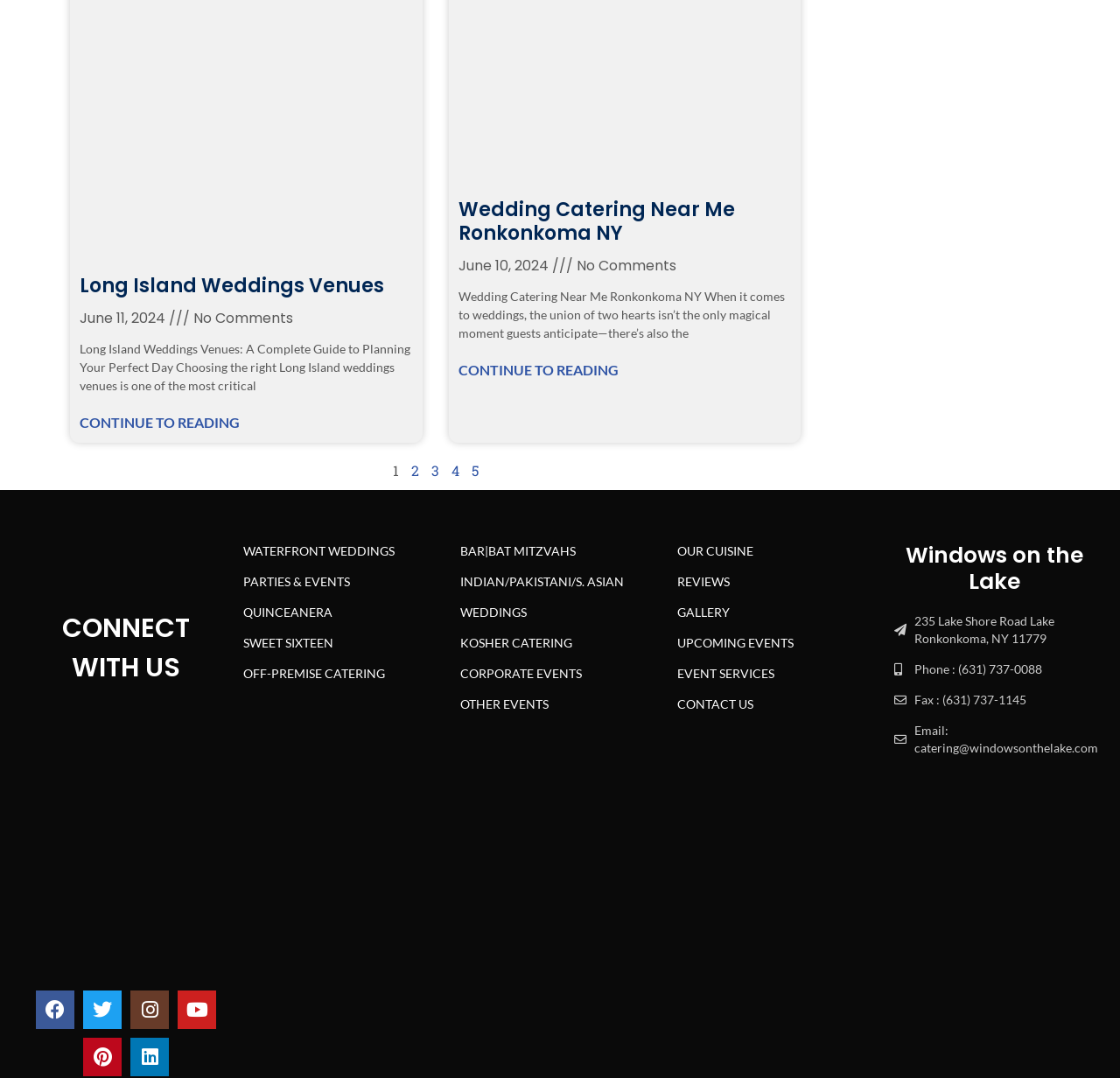Please locate the bounding box coordinates of the element that should be clicked to achieve the given instruction: "Book an appointment".

None